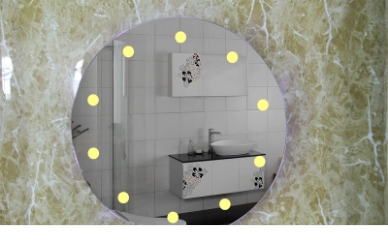Provide a brief response in the form of a single word or phrase:
Is the sink in the vanity white?

Yes